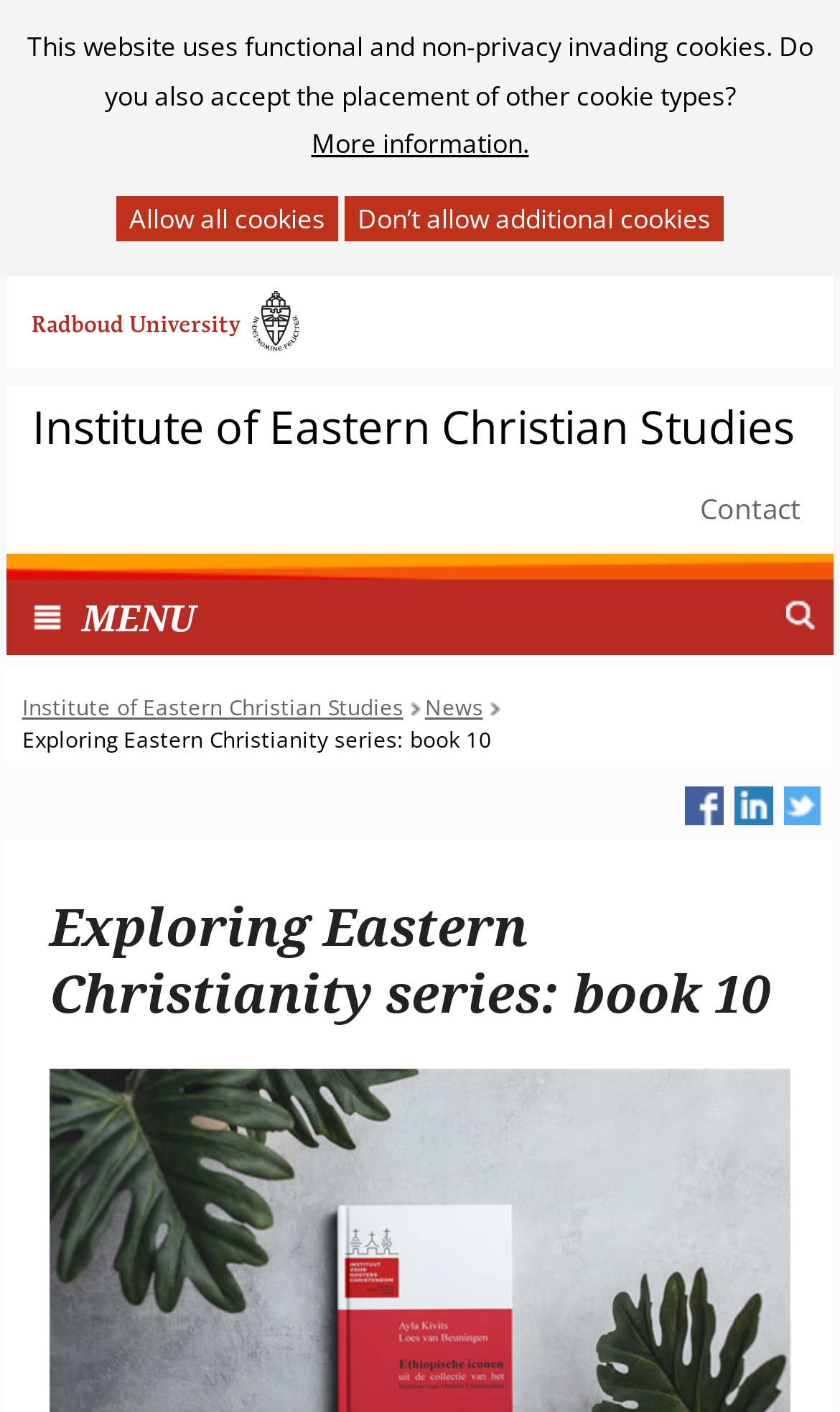Identify the coordinates of the bounding box for the element described below: "value="Don’t allow additional cookies"". Return the coordinates as four float numbers between 0 and 1: [left, top, right, bottom].

[0.41, 0.138, 0.862, 0.171]